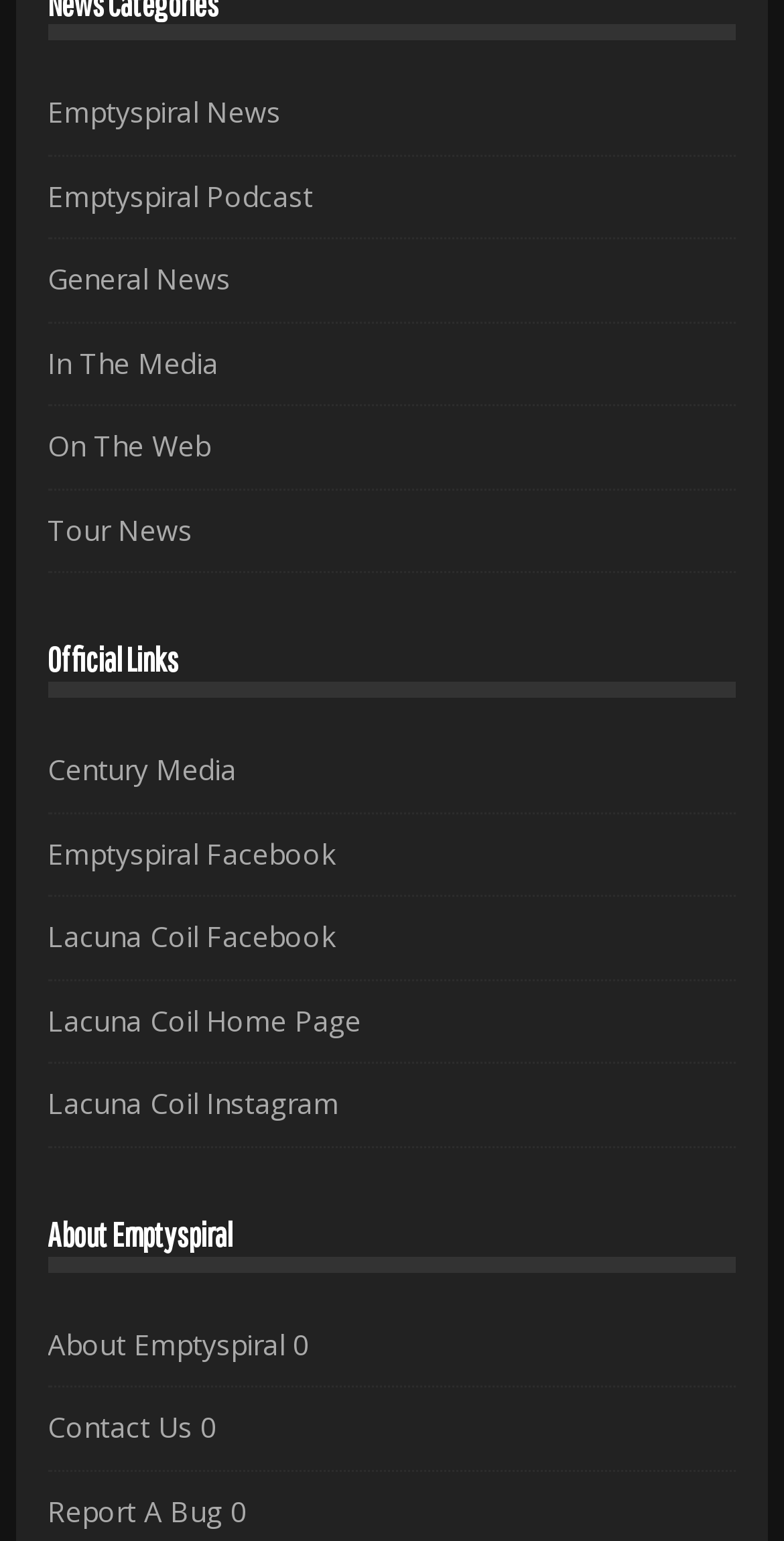What is the first link on the webpage?
Please describe in detail the information shown in the image to answer the question.

I looked at the links on the webpage and found that the first link is 'Emptyspiral News'.